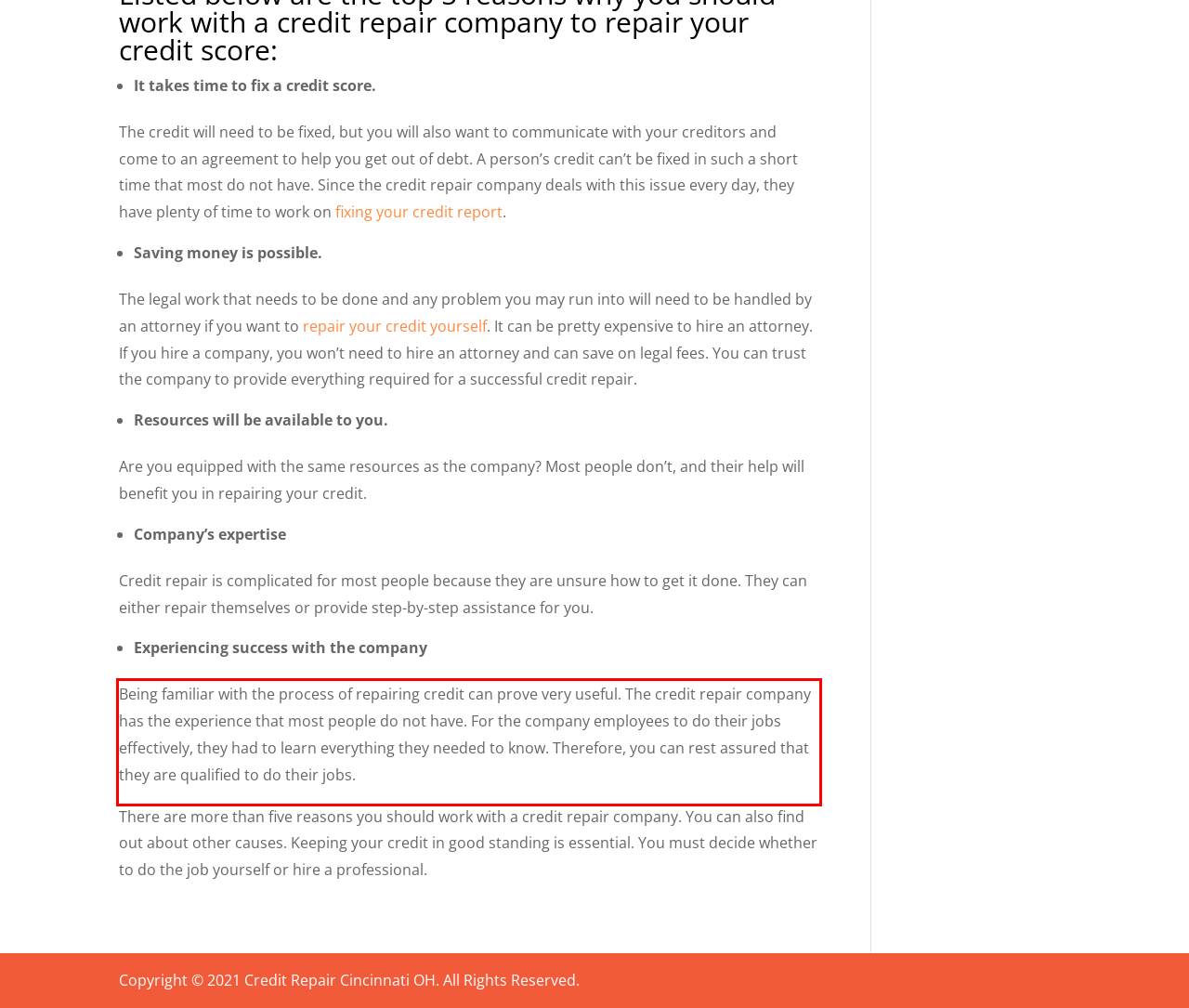You have a screenshot of a webpage where a UI element is enclosed in a red rectangle. Perform OCR to capture the text inside this red rectangle.

Being familiar with the process of repairing credit can prove very useful. The credit repair company has the experience that most people do not have. For the company employees to do their jobs effectively, they had to learn everything they needed to know. Therefore, you can rest assured that they are qualified to do their jobs.